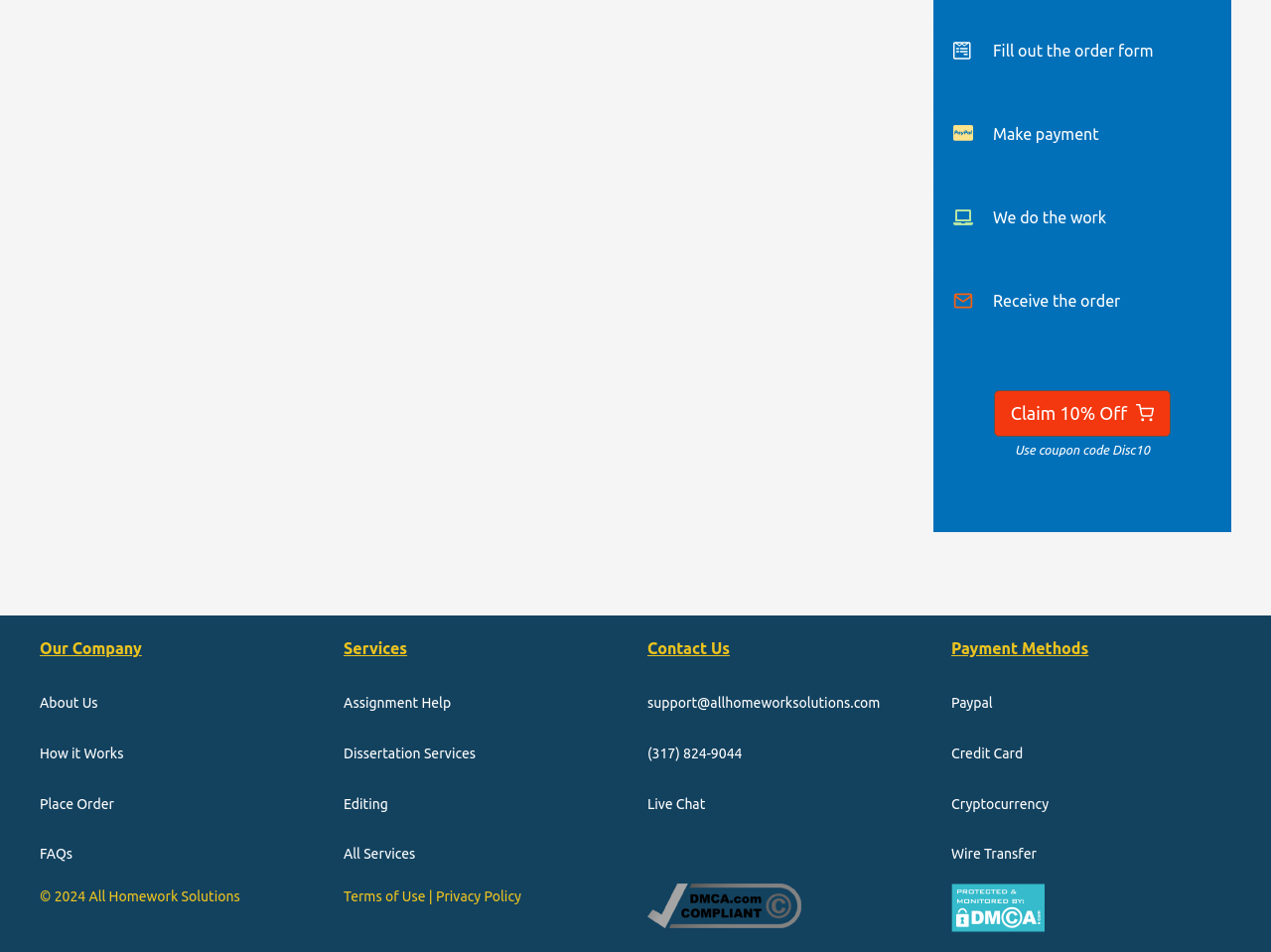Locate the bounding box coordinates of the segment that needs to be clicked to meet this instruction: "Claim 10% Off".

[0.782, 0.41, 0.921, 0.458]